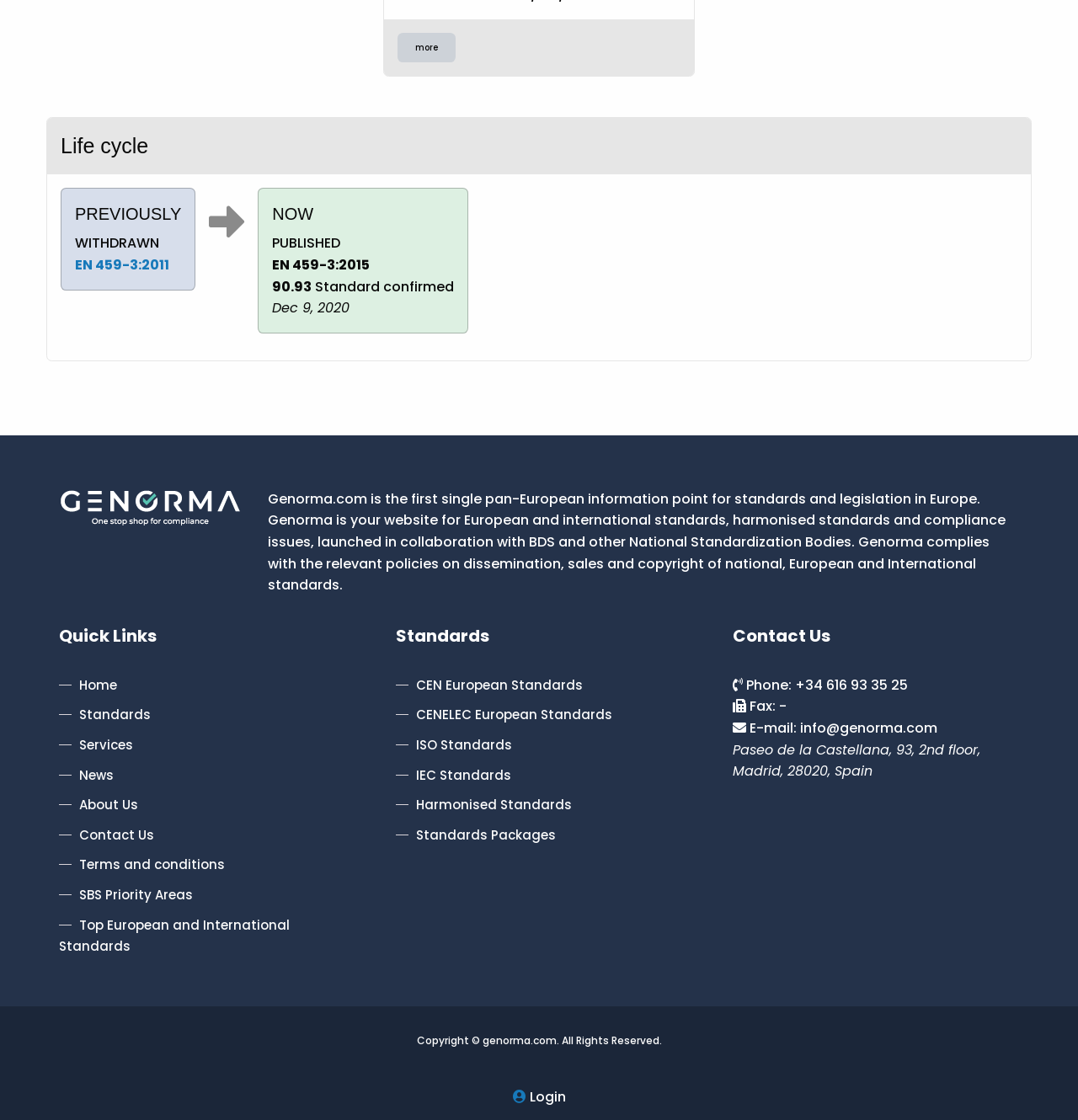Utilize the information from the image to answer the question in detail:
What is the current status of EN 459-3:2011?

The current status of EN 459-3:2011 can be determined by looking at the 'Life cycle' section of the webpage, where it is listed as 'WITHDRAWN'.